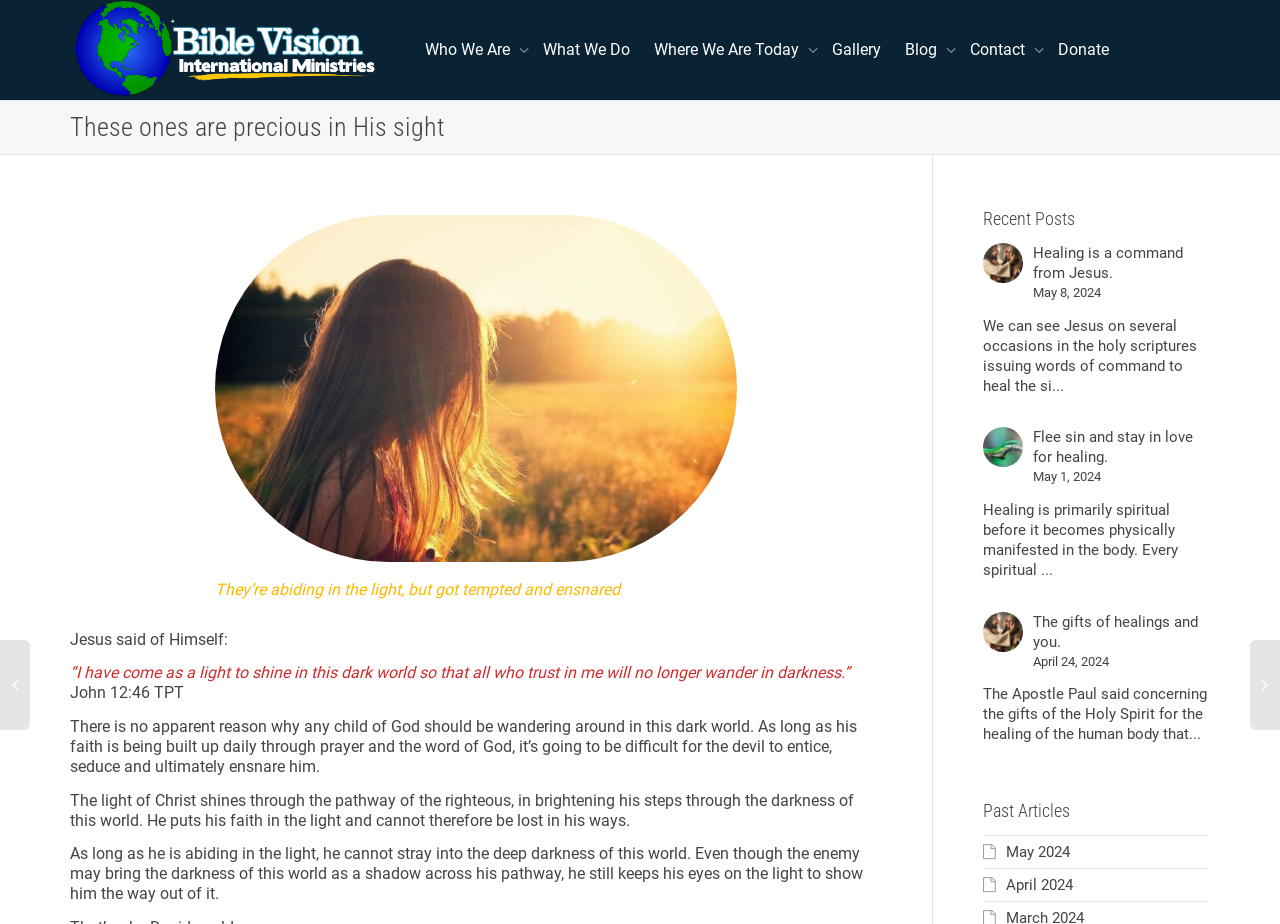Craft a detailed narrative of the webpage's structure and content.

This webpage is about Bible Vision International Ministries (BVIM). At the top, there is a navigation menu with 8 links: "Bible Vision International Ministries (BVIM)", "Who We Are", "What We Do", "Where We Are Today", "Gallery", "Blog", "Contact", and "Donate". 

Below the navigation menu, there is a heading "These ones are precious in His sight" followed by a figure with a caption "They’re abiding in the light, but got tempted and ensnared". 

Next to the figure, there is a quote from Jesus, "“I have come as a light to shine in this dark world so that all who trust in me will no longer wander in darkness.”" with a reference to John 12:46 TPT. 

Below the quote, there are three paragraphs of text discussing the importance of faith and the light of Christ in navigating the darkness of the world. 

On the right side of the page, there is a section titled "Recent Posts" with three links to recent articles, each with a brief summary. Below that, there is a section titled "Past Articles" with two links to archives of past articles, organized by month.